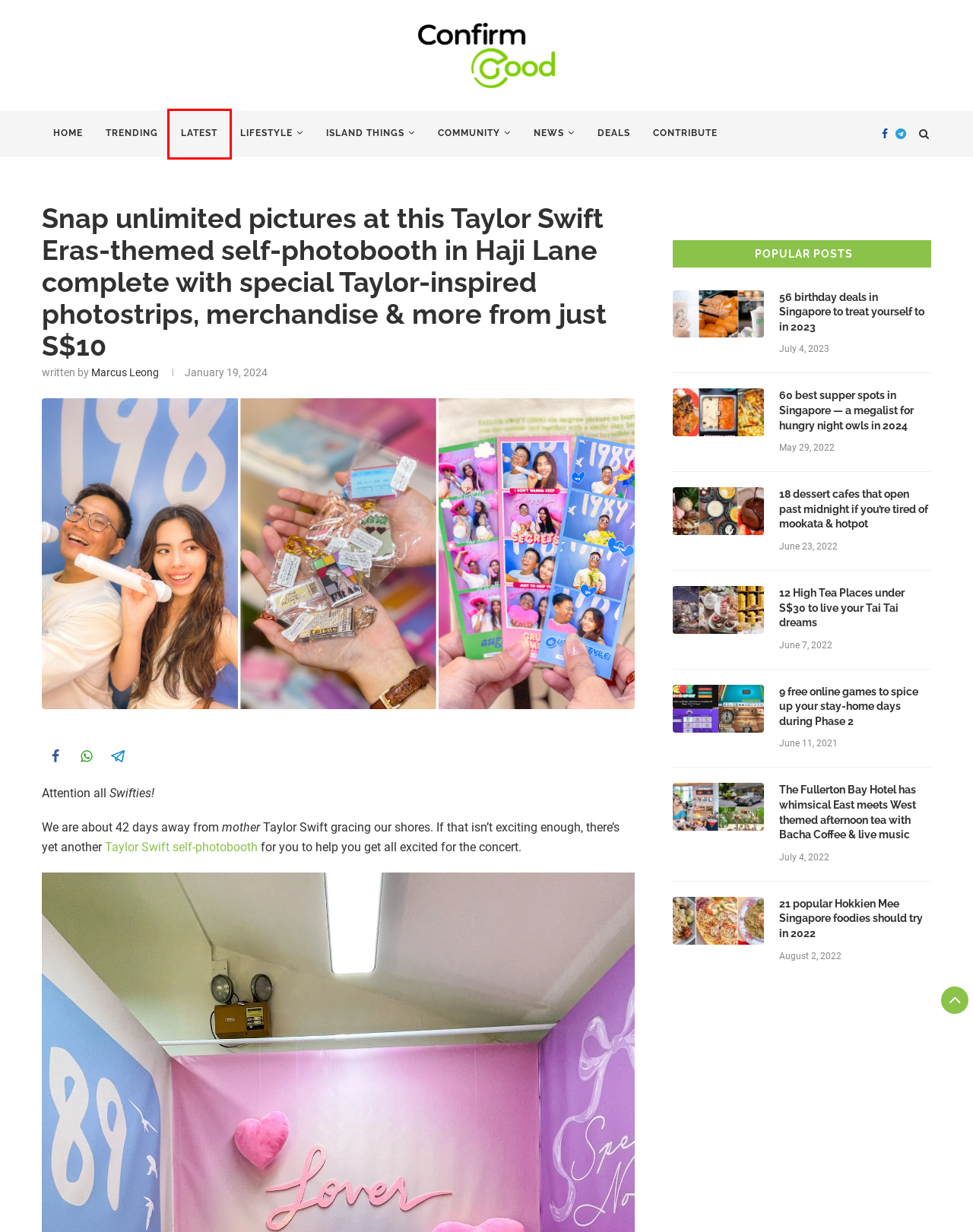Examine the screenshot of a webpage with a red rectangle bounding box. Select the most accurate webpage description that matches the new webpage after clicking the element within the bounding box. Here are the candidates:
A. Latest - Confirm Good
B. 21 popular Hokkien Mee Singapore foodies should try in 2022
C. Dollop at Bras Basah has Taylor Swift-themed photo booths
D. Deals - Confirm Good
E. Confirm Good - Singapore's Leading Lifestyle, Food and News Platform
F. Marcus Leong, Author at Confirm Good
G. 9 free online games to spice up your stay-home days during Phase 2
H. 56 birthday deals in Singapore to treat yourself to in 2023

A